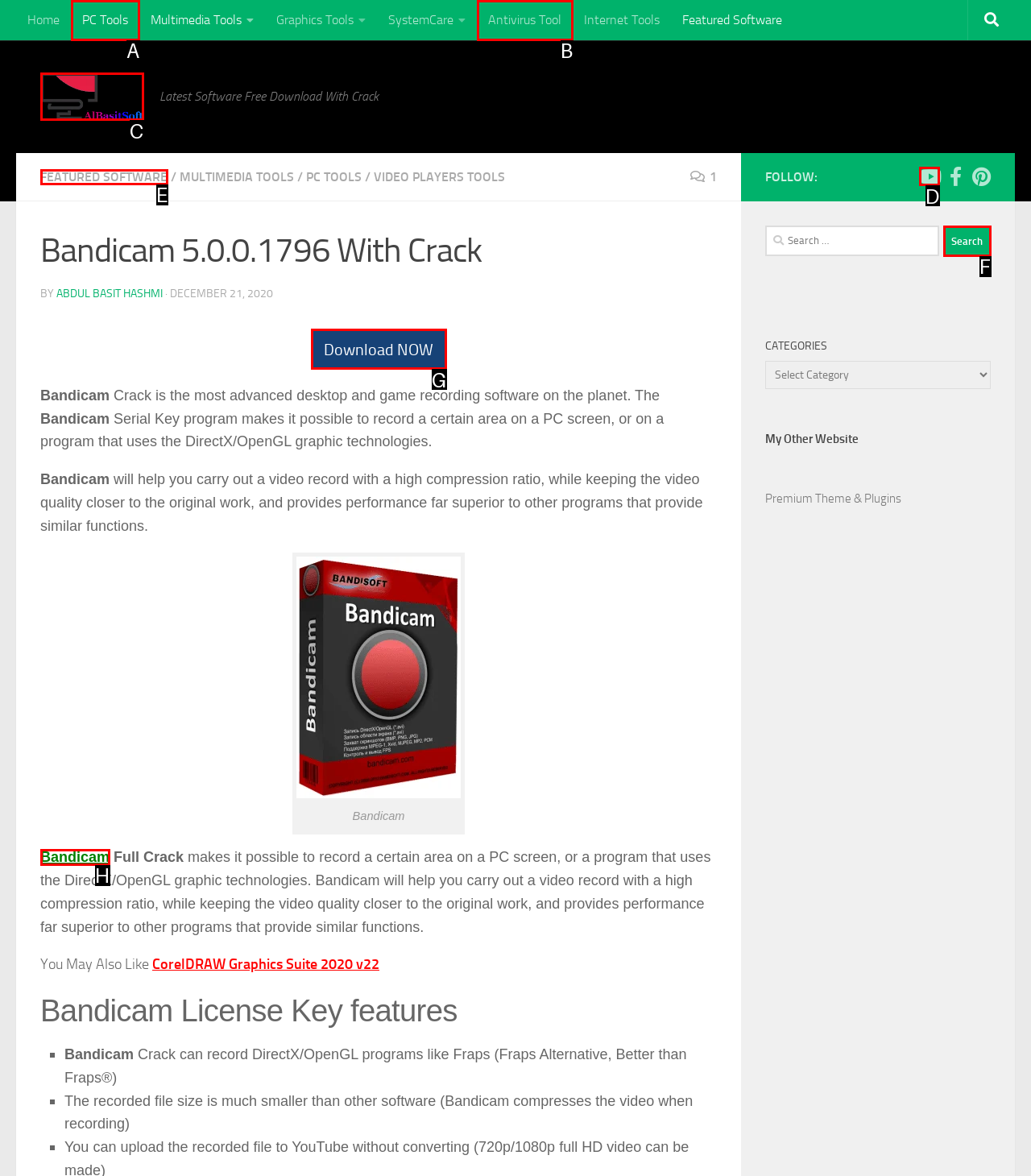Select the letter of the UI element that matches this task: Follow on Youtube
Provide the answer as the letter of the correct choice.

D